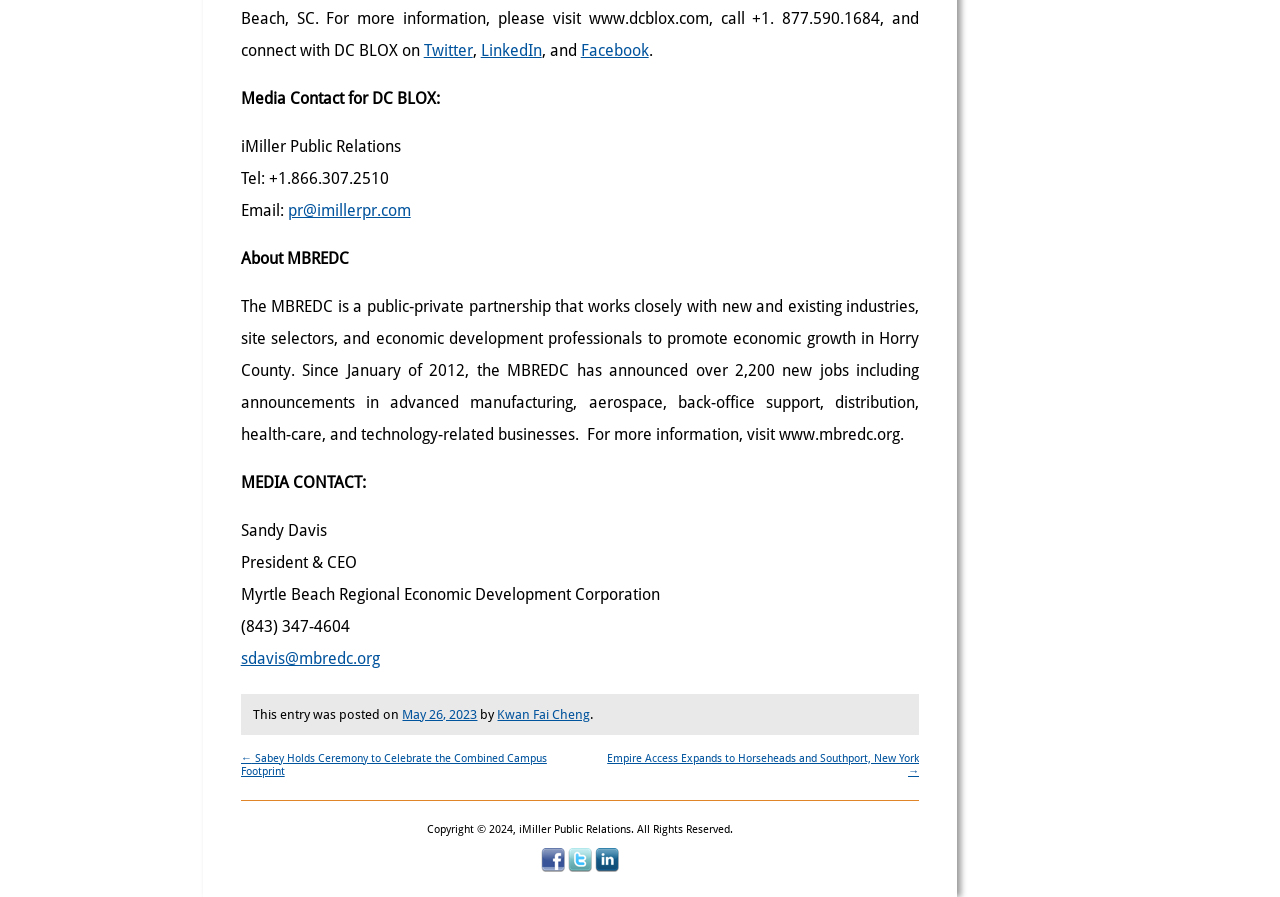Please answer the following question using a single word or phrase: 
What is the email address of Sandy Davis?

sdavis@mbredc.org